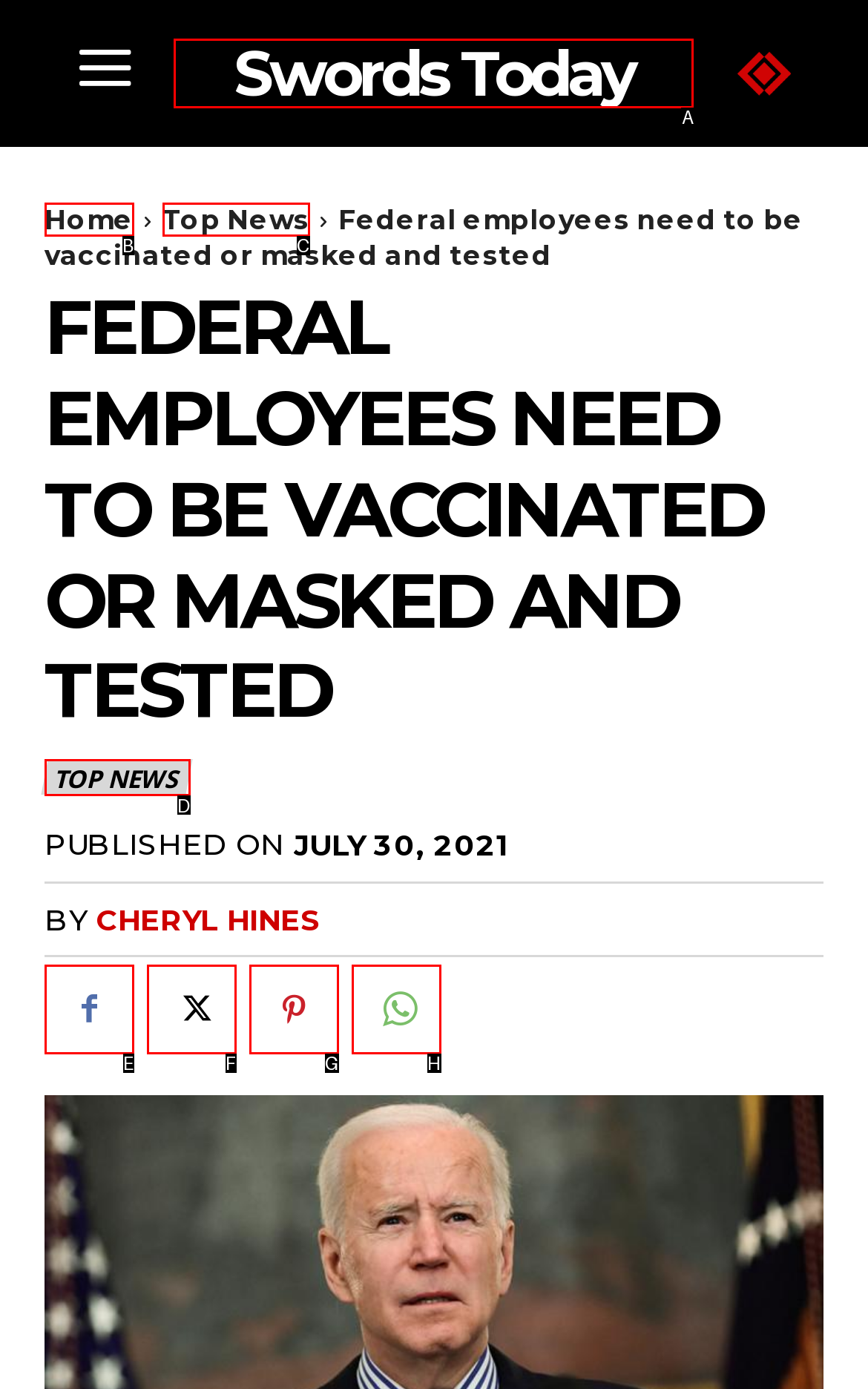Assess the description: Pinterest and select the option that matches. Provide the letter of the chosen option directly from the given choices.

G